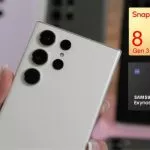Respond to the question with just a single word or phrase: 
How many camera lenses are there?

Multiple